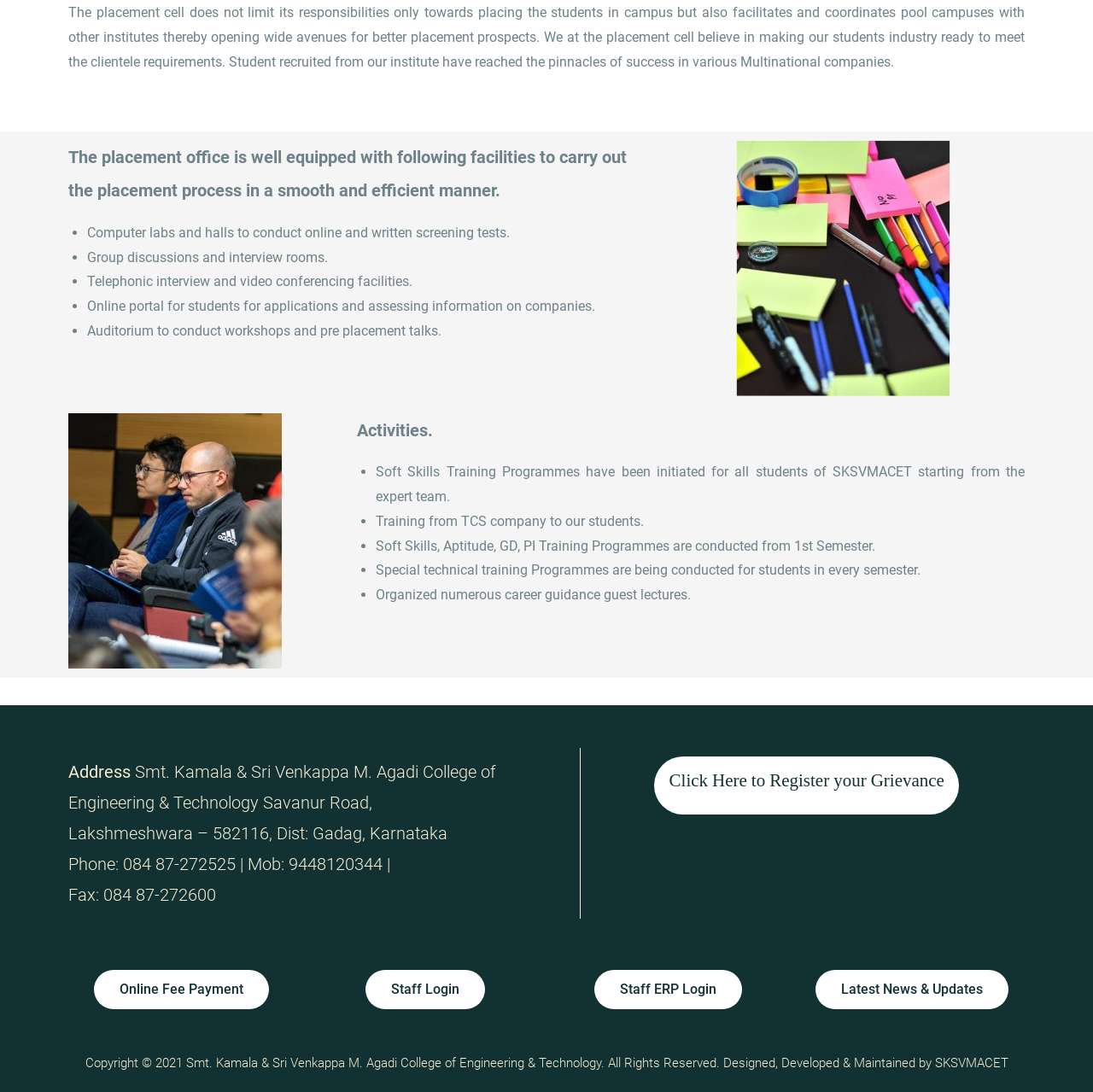Please give a one-word or short phrase response to the following question: 
What is the address of Smt. Kamala & Sri Venkappa M. Agadi College of Engineering & Technology?

Lakshmeshwara – 582116, Dist: Gadag, Karnataka